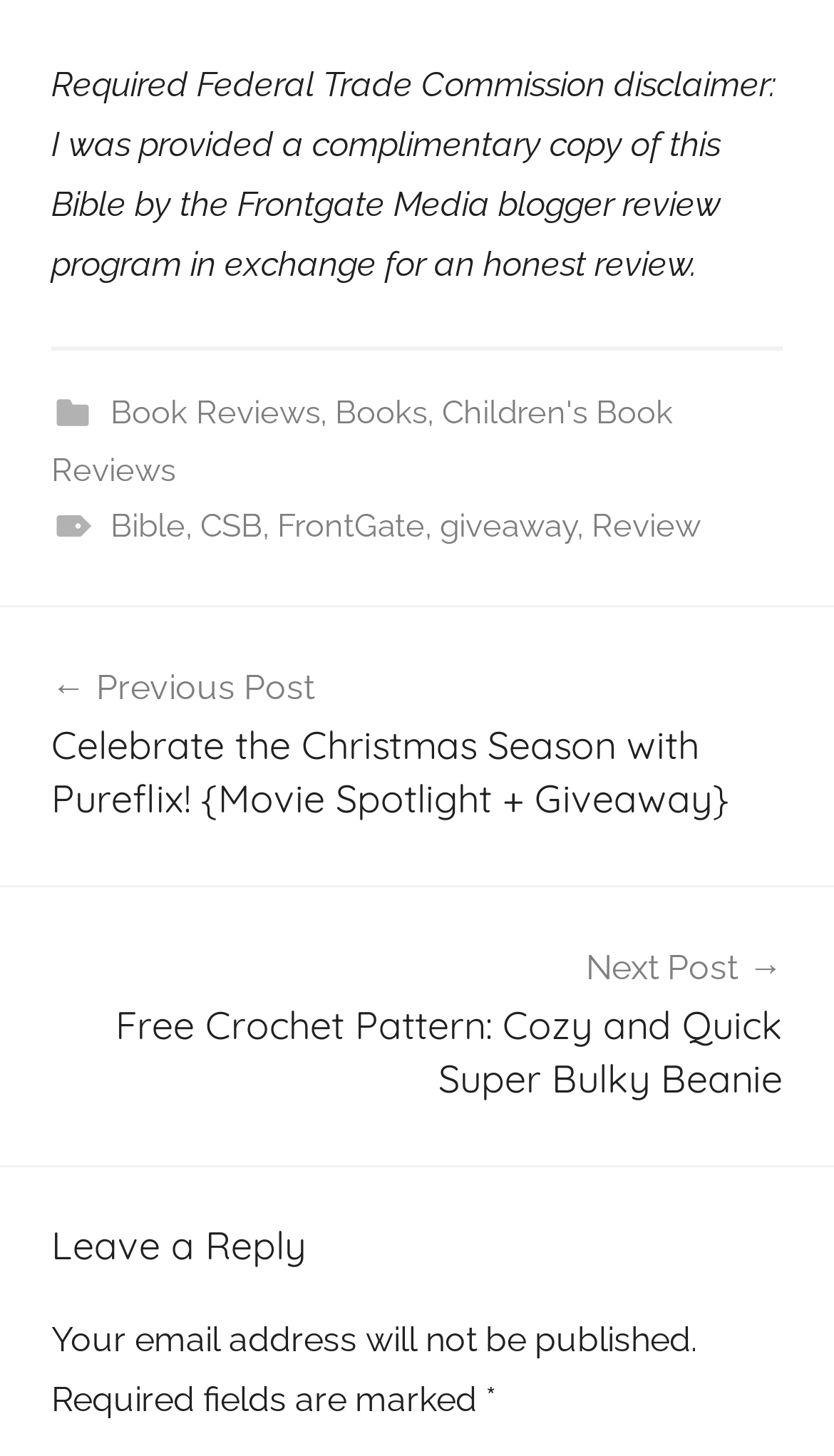What is the purpose of the 'Leave a Reply' section?
Please elaborate on the answer to the question with detailed information.

The 'Leave a Reply' section is a form where users can enter their comments or replies to the post, allowing them to engage with the content and interact with the blogger.